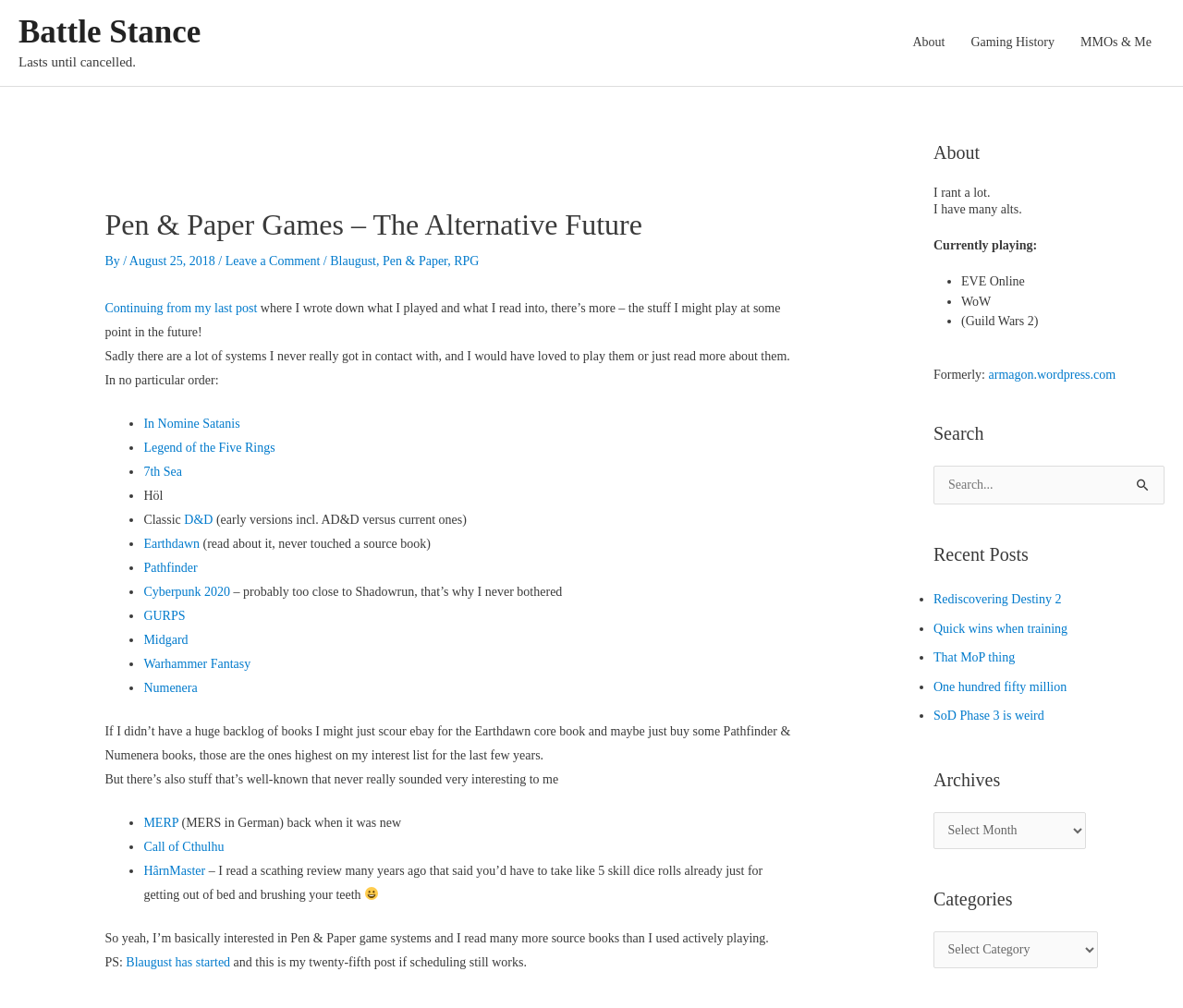Given the element description Gadgets and Gear, specify the bounding box coordinates of the corresponding UI element in the format (top-left x, top-left y, bottom-right x, bottom-right y). All values must be between 0 and 1.

None